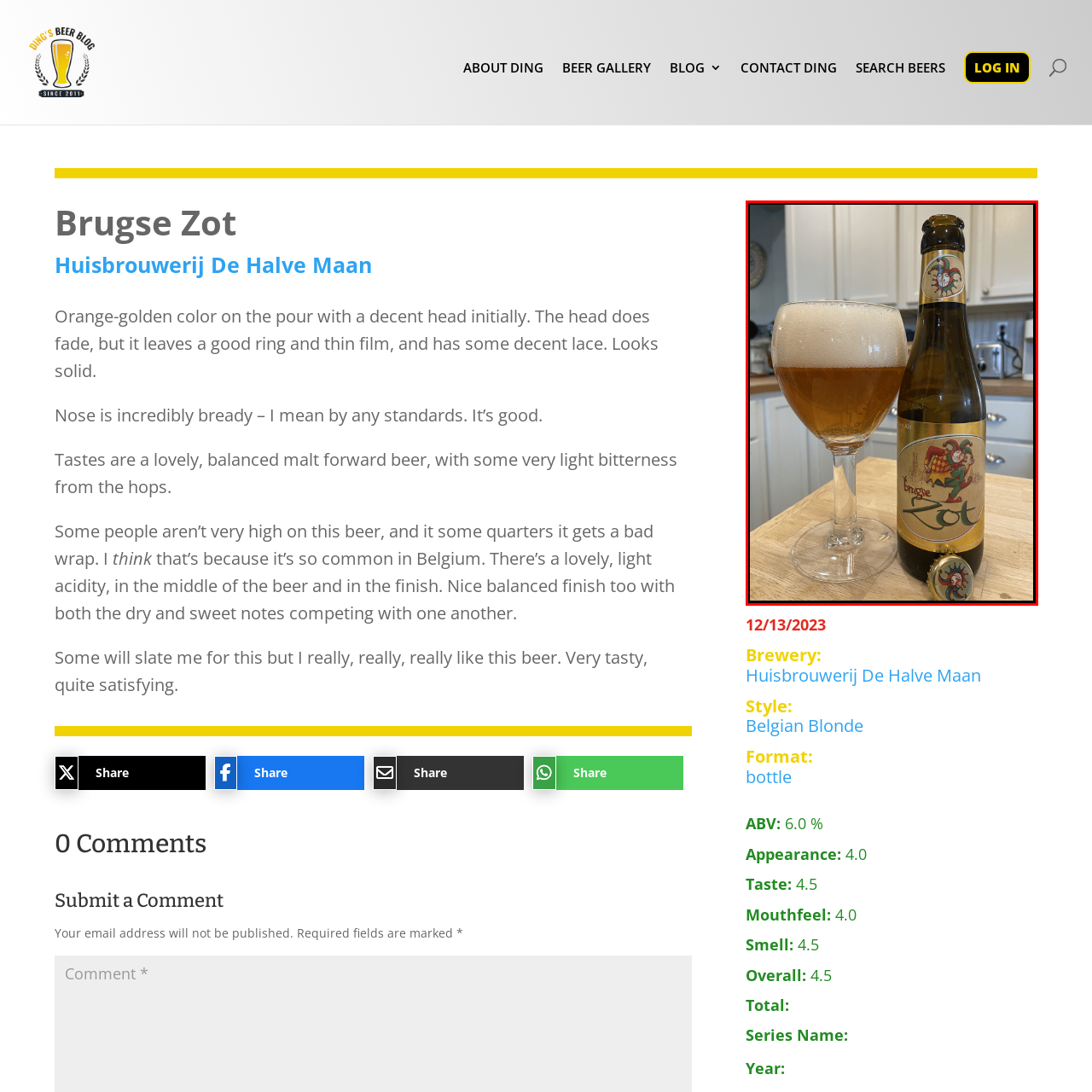What is the color of the brew in the glass?
Observe the image marked by the red bounding box and generate a detailed answer to the question.

The caption describes the brew in the glass as having a vibrant, golden-hued color, which suggests that the beer has a warm, golden color.